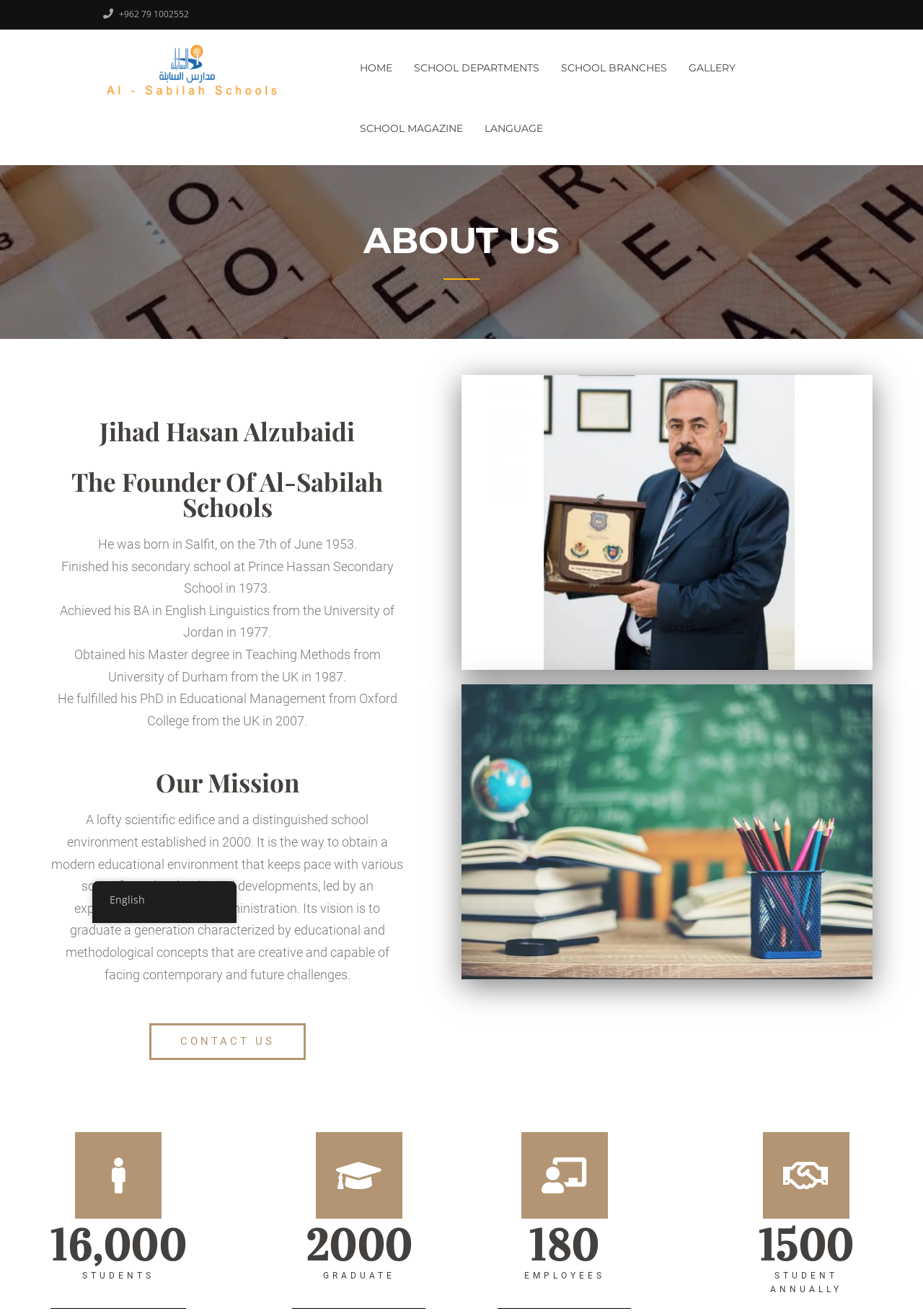How many students are there in Al-Sabilah Schools?
Answer the question in a detailed and comprehensive manner.

The answer can be found in the heading element '16,000' which is located near the bottom of the page, accompanied by the static text element 'STUDENTS'.